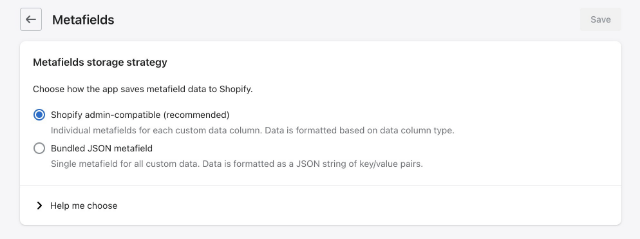What format is used to store data in Bundled JSON metafield?
Using the details shown in the screenshot, provide a comprehensive answer to the question.

The format used to store data in Bundled JSON metafield is a JSON string of key-value pairs because the caption describes it as 'a JSON string of key-value pairs, offering a more compact storage solution'.